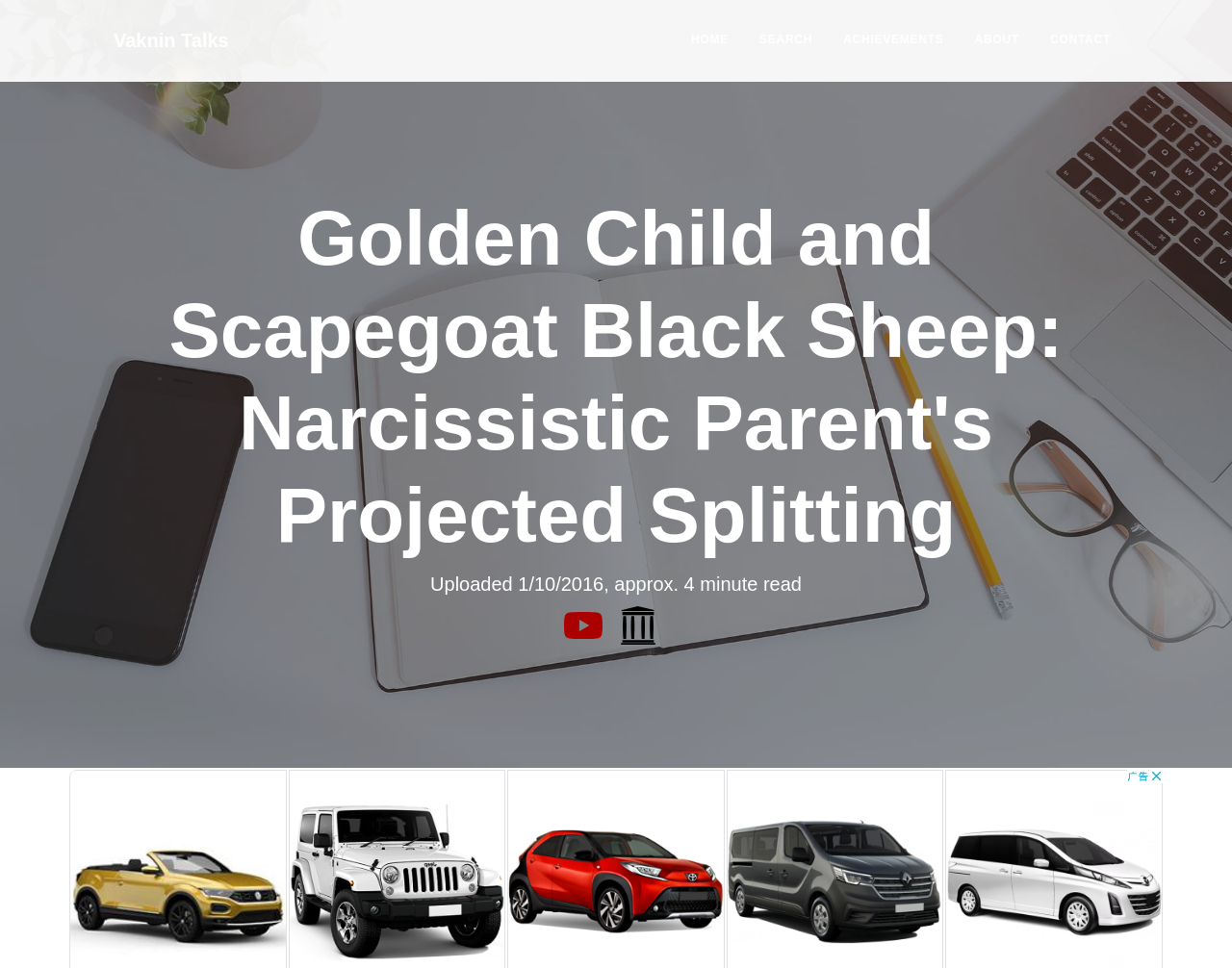Locate and extract the headline of this webpage.

Golden Child and Scapegoat Black Sheep: Narcissistic Parent's Projected Splitting